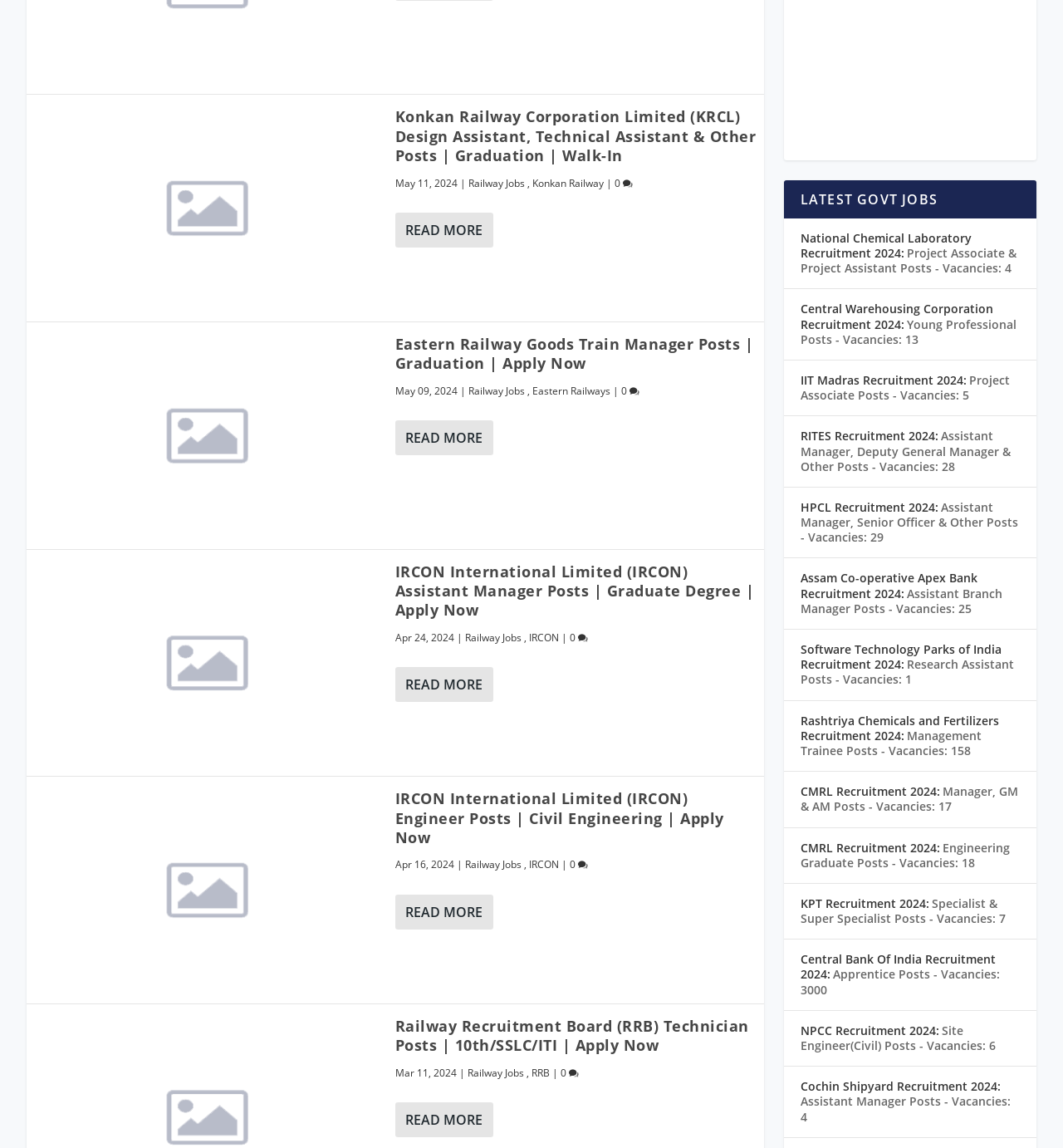Highlight the bounding box coordinates of the region I should click on to meet the following instruction: "View IRCON International Limited Assistant Manager Job Notification".

[0.027, 0.49, 0.364, 0.665]